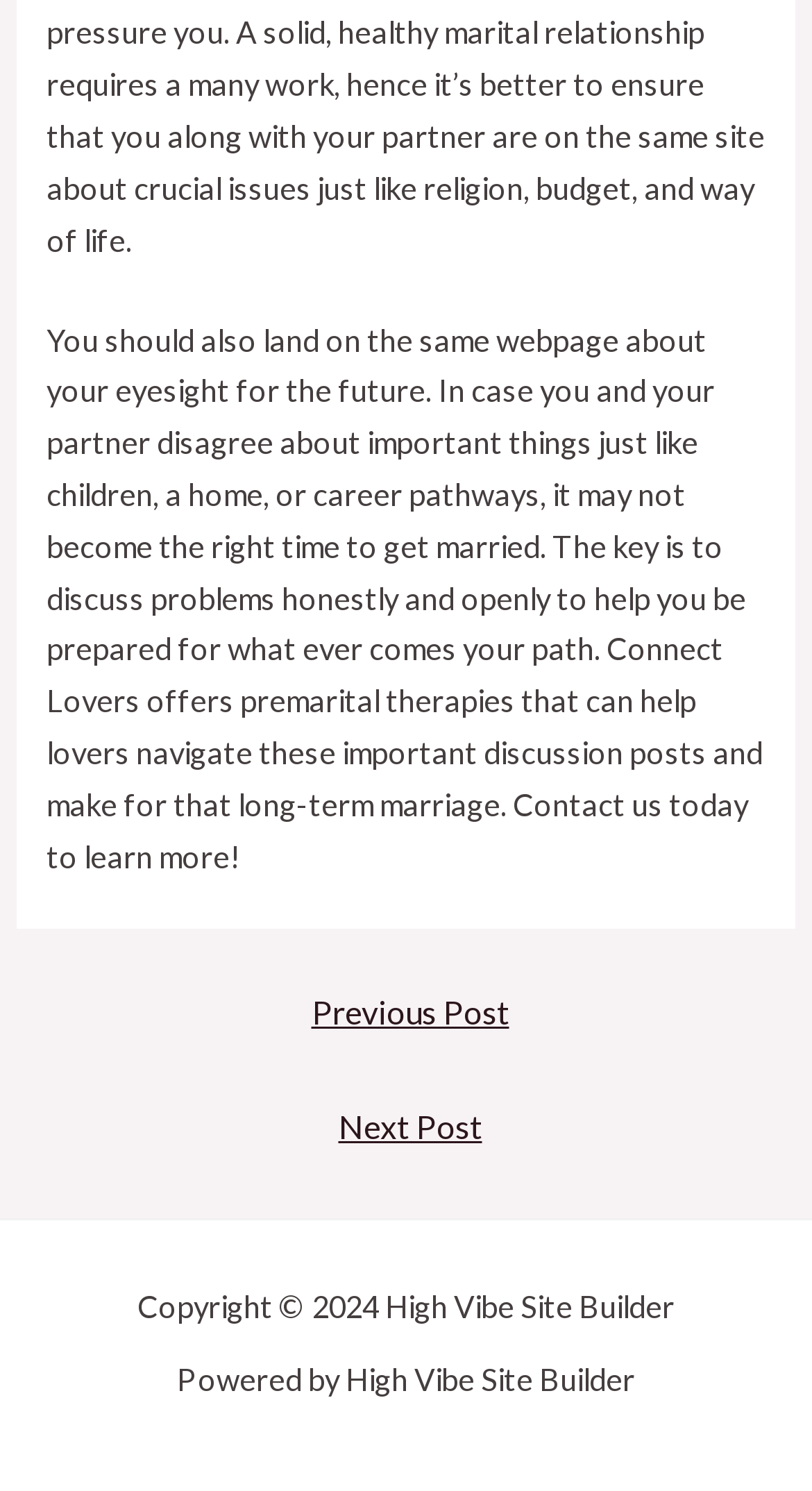What is the copyright information at the bottom of the webpage?
Examine the image closely and answer the question with as much detail as possible.

The copyright information at the bottom of the webpage is 'Copyright 2024 High Vibe Site Builder', which is indicated by the StaticText element with the text 'Copyright 2024 High Vibe Site Builder'.